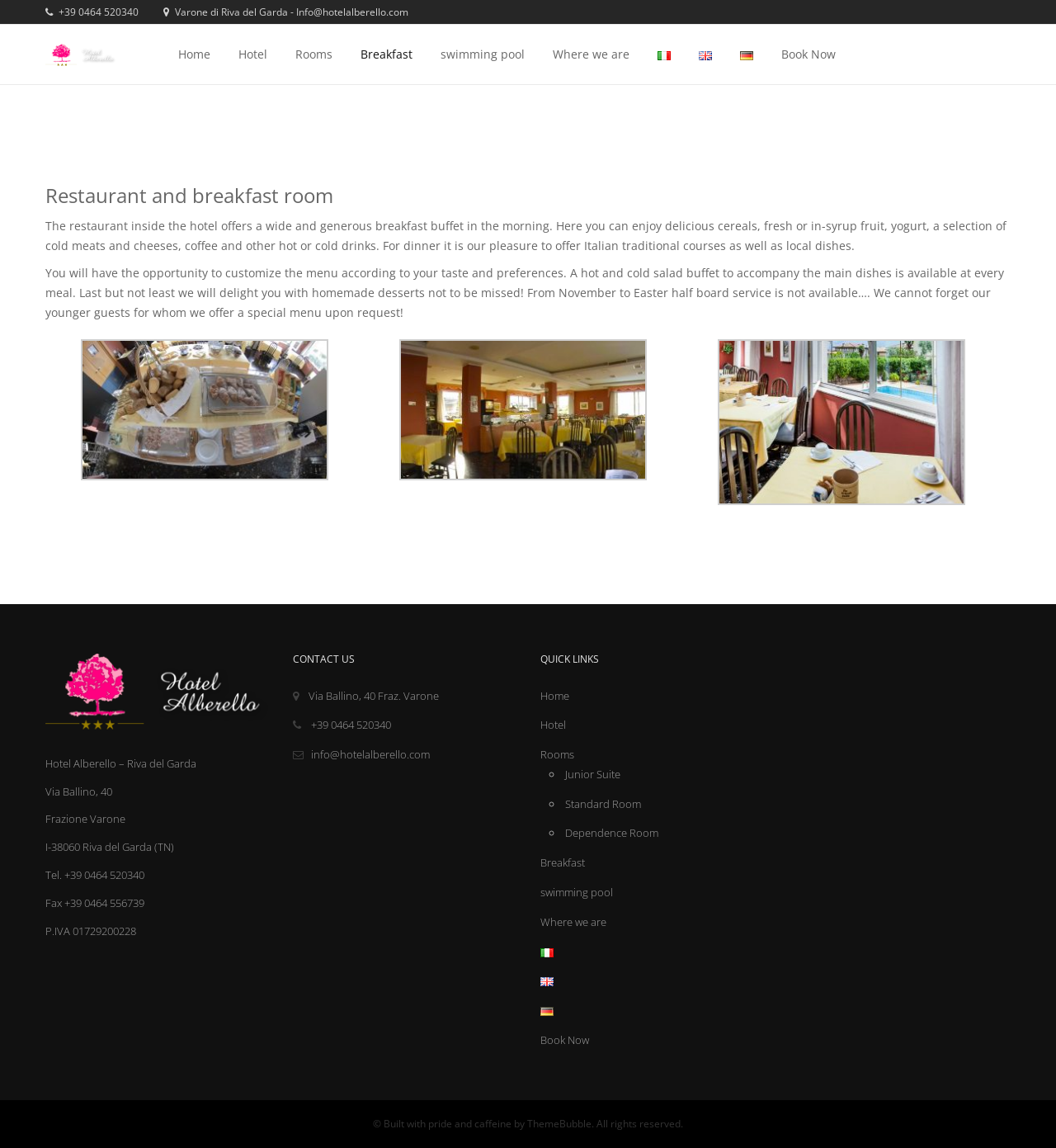What type of rooms are available?
Can you give a detailed and elaborate answer to the question?

The types of rooms available can be found in the 'QUICK LINKS' section, where there are links to 'Junior Suite', 'Standard Room', and 'Dependence Room'.